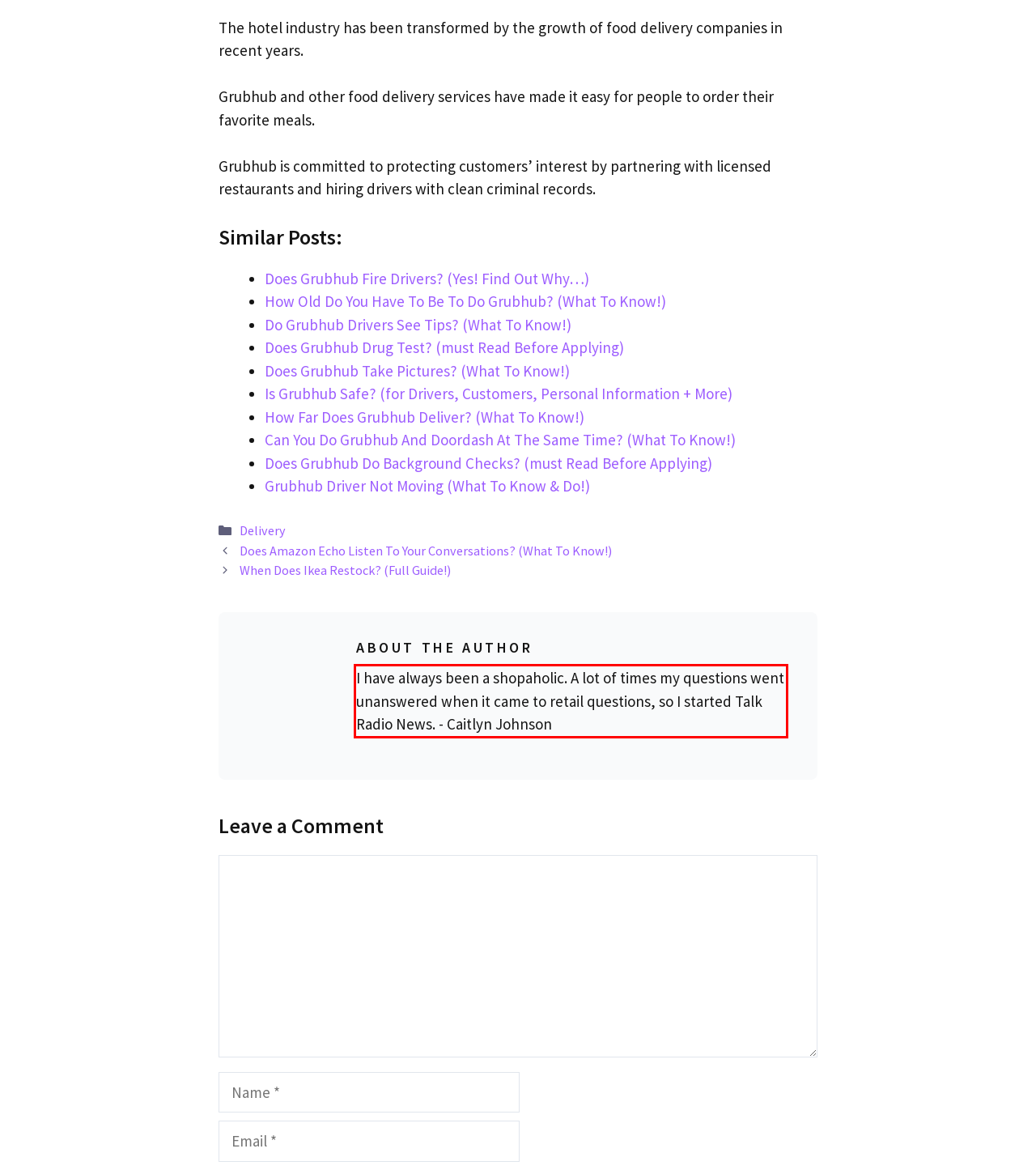With the provided screenshot of a webpage, locate the red bounding box and perform OCR to extract the text content inside it.

I have always been a shopaholic. A lot of times my questions went unanswered when it came to retail questions, so I started Talk Radio News. - Caitlyn Johnson